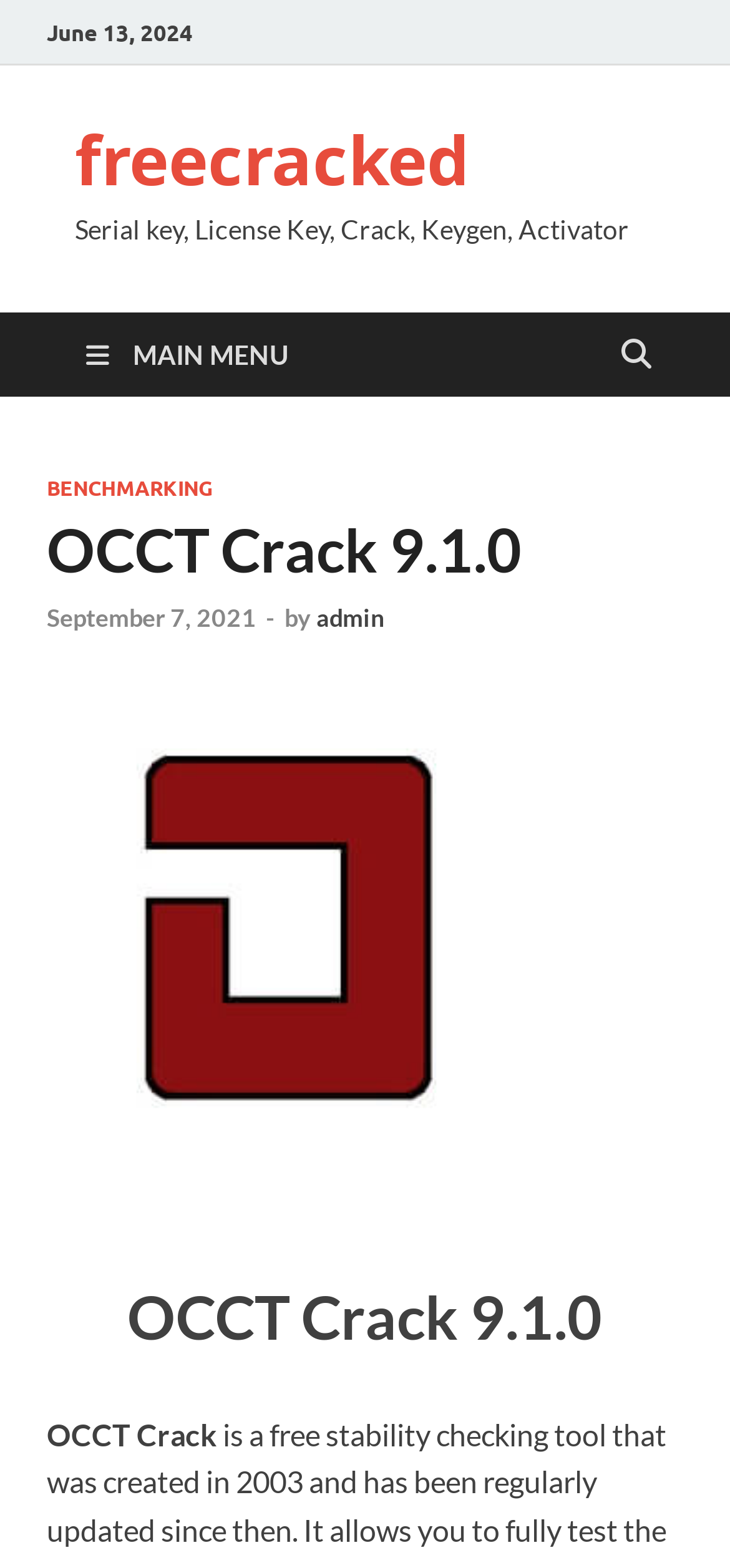What is the icon on the button at the top right corner?
Please give a detailed and elaborate answer to the question based on the image.

I found the button element with the bounding box coordinate of [0.833, 0.199, 0.91, 0.254] and the text '', which represents an icon.